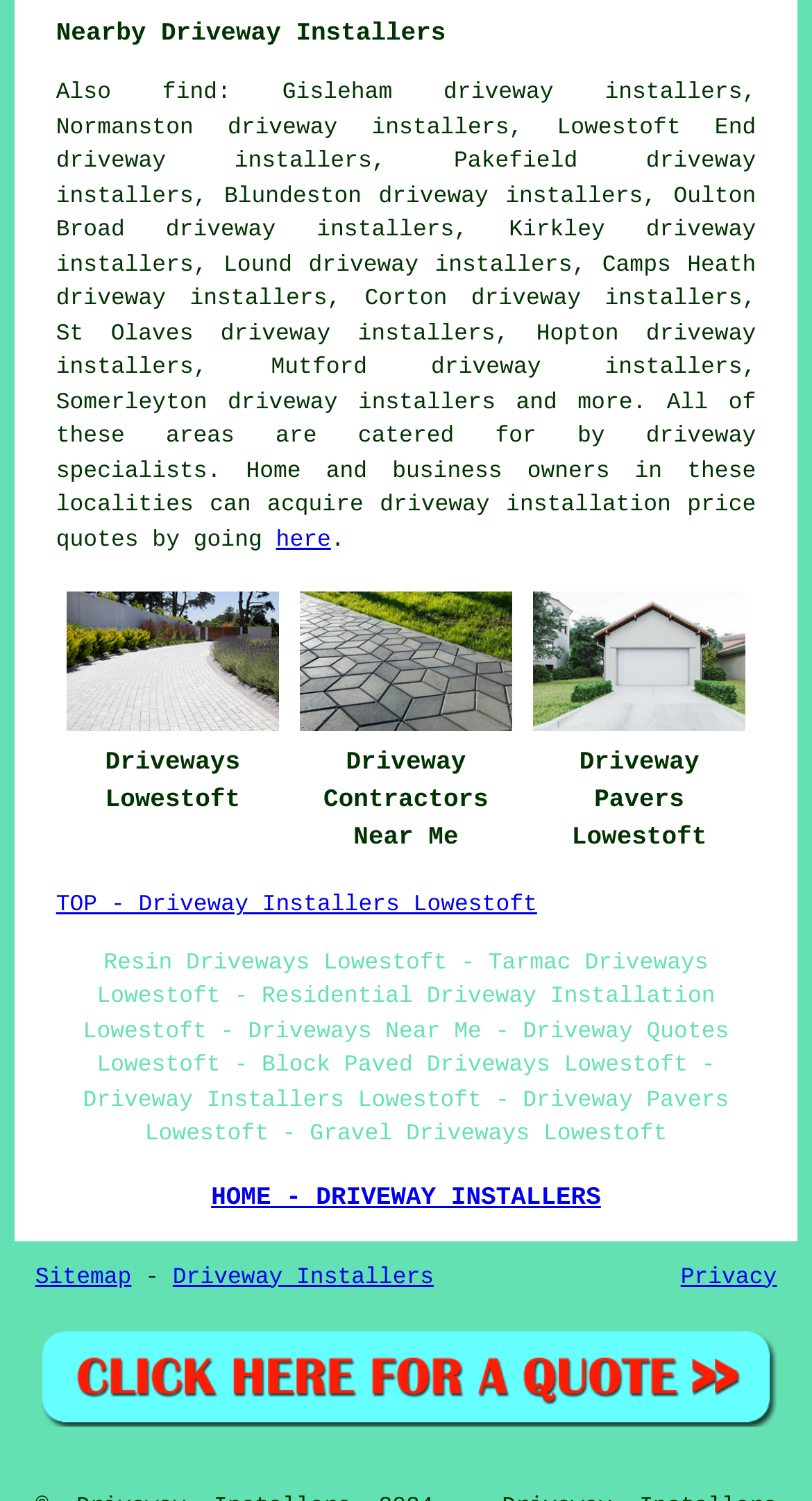Please determine the bounding box coordinates of the area that needs to be clicked to complete this task: 'Click the BOOKS link'. The coordinates must be four float numbers between 0 and 1, formatted as [left, top, right, bottom].

None